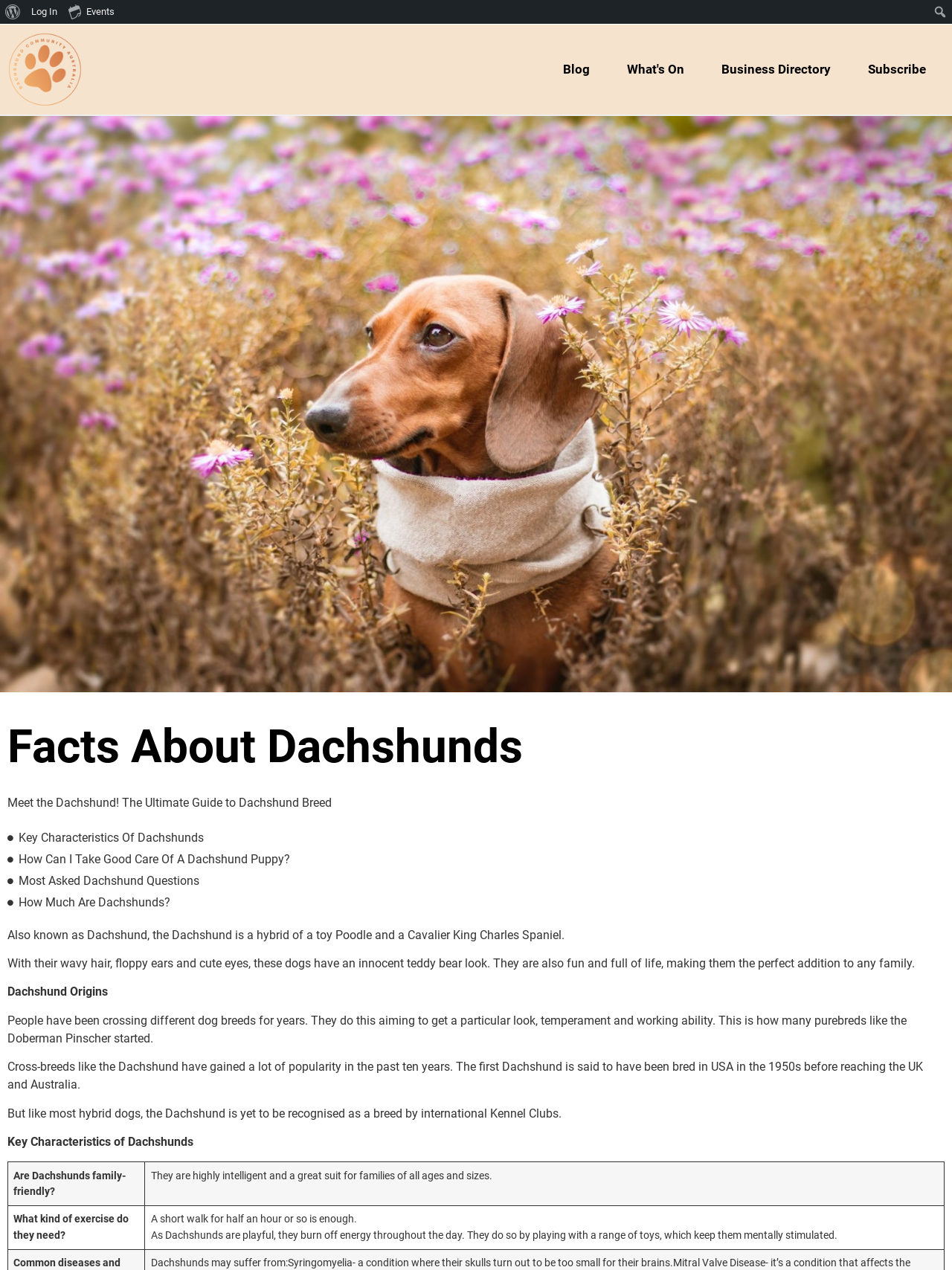What is the purpose of the search box?
Please provide a detailed and comprehensive answer to the question.

I inferred the purpose of the search box by looking at the textbox element with the label 'Search' and the magnifying glass icon, which is a common symbol for search functionality.